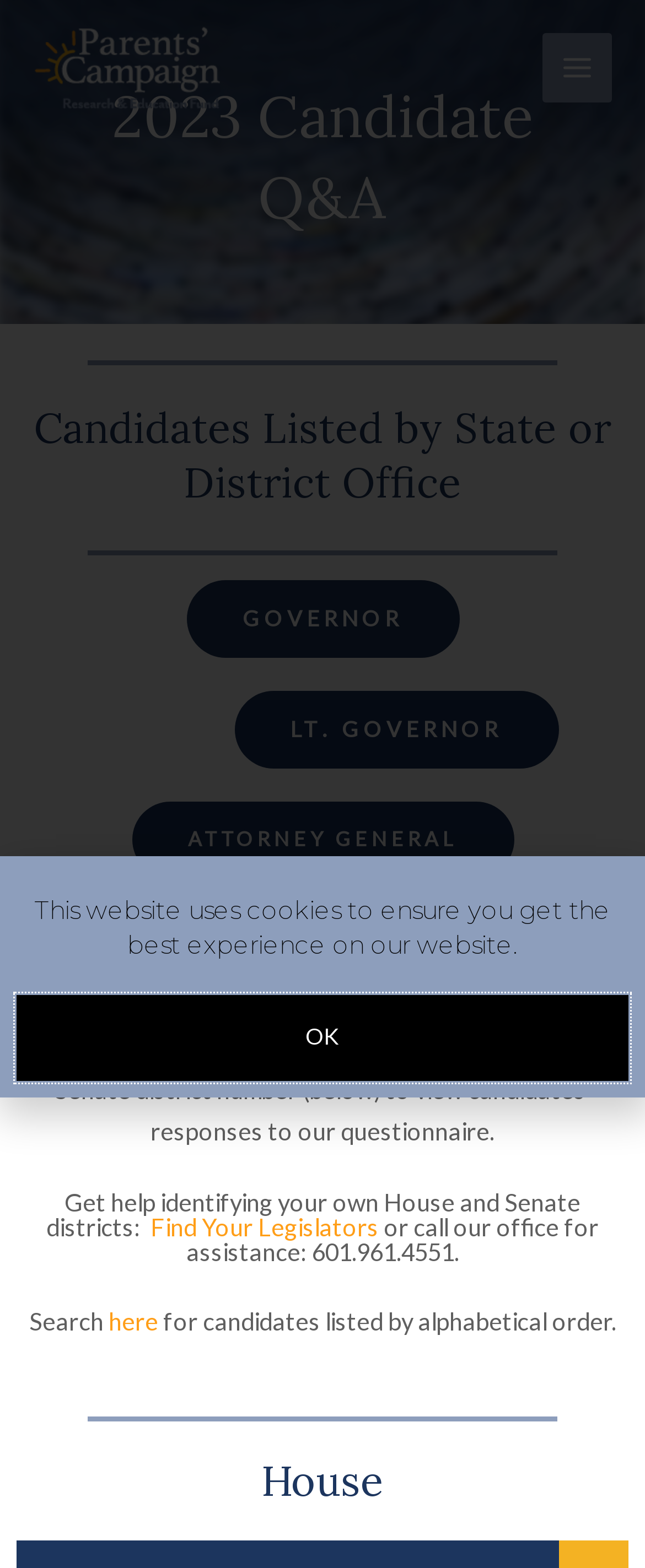Locate the bounding box coordinates of the area that needs to be clicked to fulfill the following instruction: "Find Your Legislators". The coordinates should be in the format of four float numbers between 0 and 1, namely [left, top, right, bottom].

[0.233, 0.774, 0.587, 0.792]